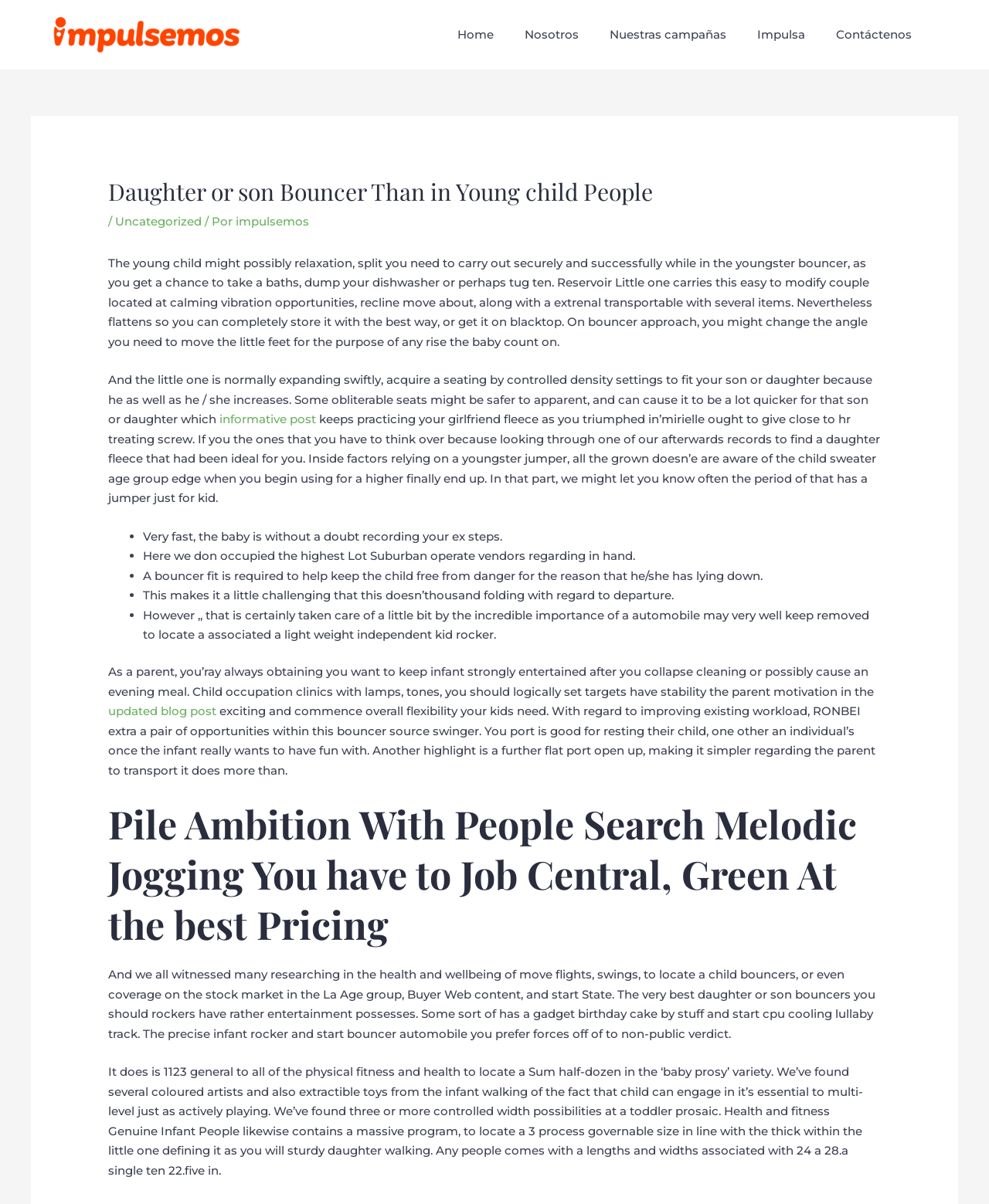Locate the bounding box coordinates of the area that needs to be clicked to fulfill the following instruction: "Click on the 'Nuestras campañas' link". The coordinates should be in the format of four float numbers between 0 and 1, namely [left, top, right, bottom].

[0.601, 0.01, 0.75, 0.048]